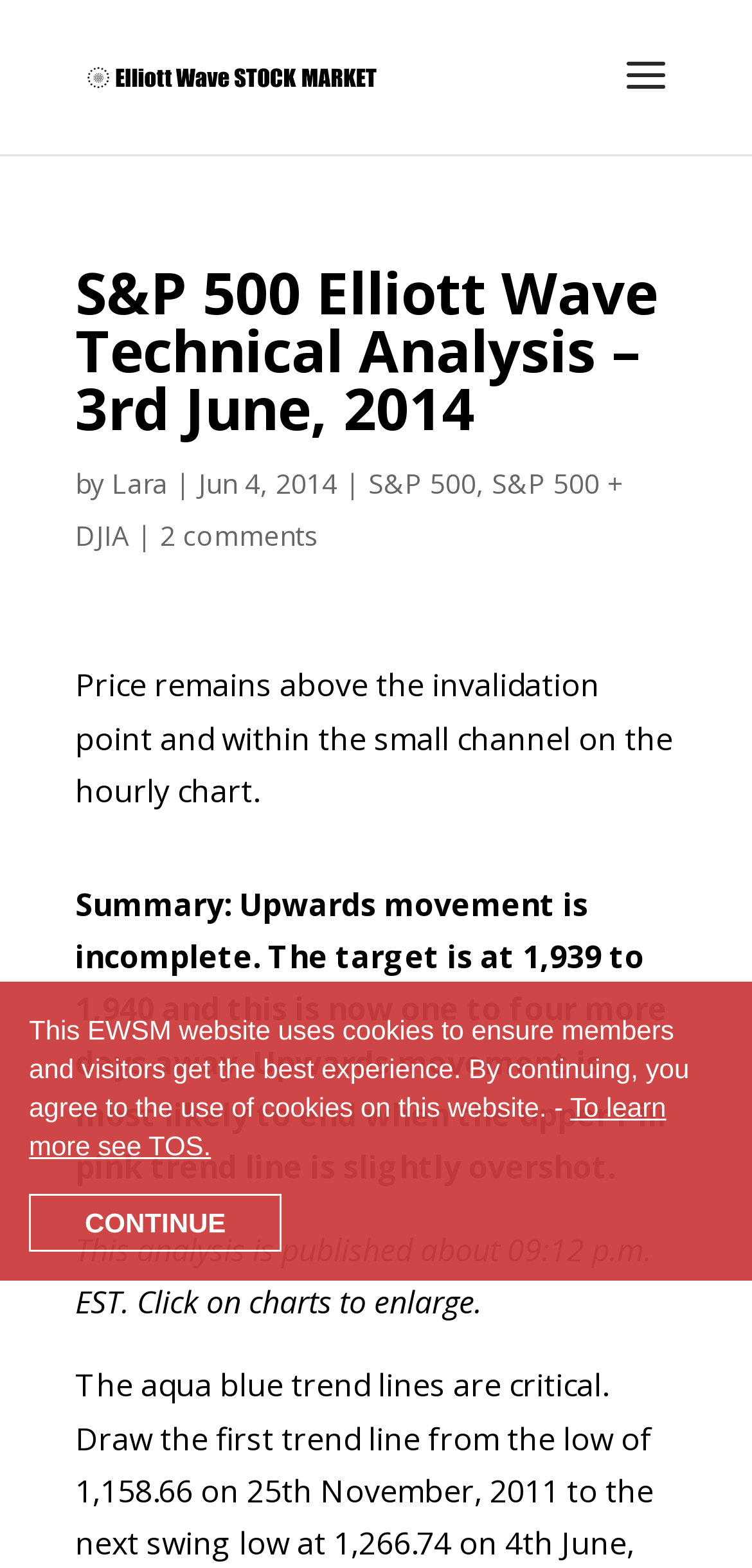Describe all the significant parts and information present on the webpage.

The webpage is about S&P 500 Elliott Wave Technical Analysis, specifically for June 3rd, 2014. At the top, there is a link to "Elliott Wave Stock Market" accompanied by an image with the same name. Below this, there is a search bar that spans almost the entire width of the page.

The main content of the page is divided into sections. The first section has a heading that matches the title of the webpage, followed by the author's name, "Lara", and the date "Jun 4, 2014". There are also links to related topics, "S&P 500" and "S&P 500 + DJIA", on the same line.

Below this, there is a paragraph of text that discusses the current market situation, mentioning that the price remains above a certain point and within a small channel on the hourly chart. This is followed by a summary of the analysis, which predicts upwards movement to a target of 1,939 to 1,940, expected to end in one to four days.

Further down, there is a note about the analysis being published at 09:12 p.m. EST, with a suggestion to click on charts to enlarge them. At the bottom of the page, there is a notice about the use of cookies on the website, with a link to learn more about the terms of service. A "CONTINUE" button is placed below this notice.